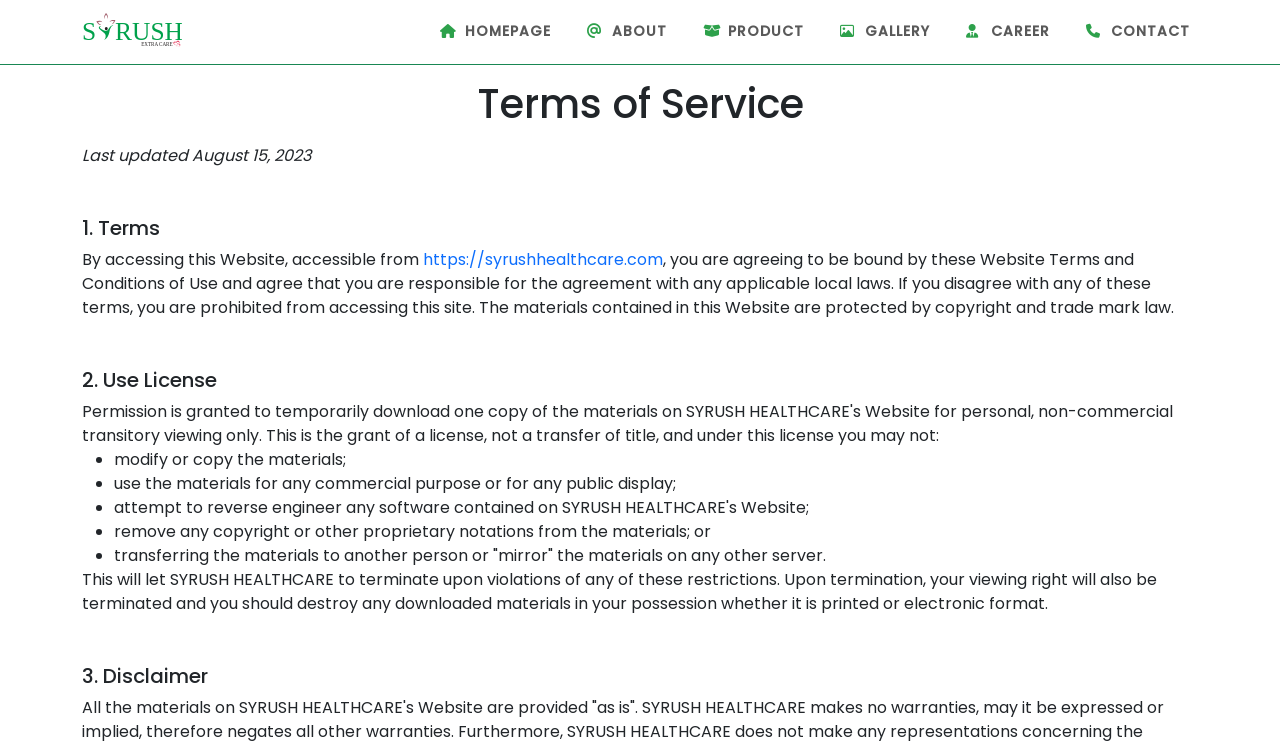Identify and provide the main heading of the webpage.

Terms of Service